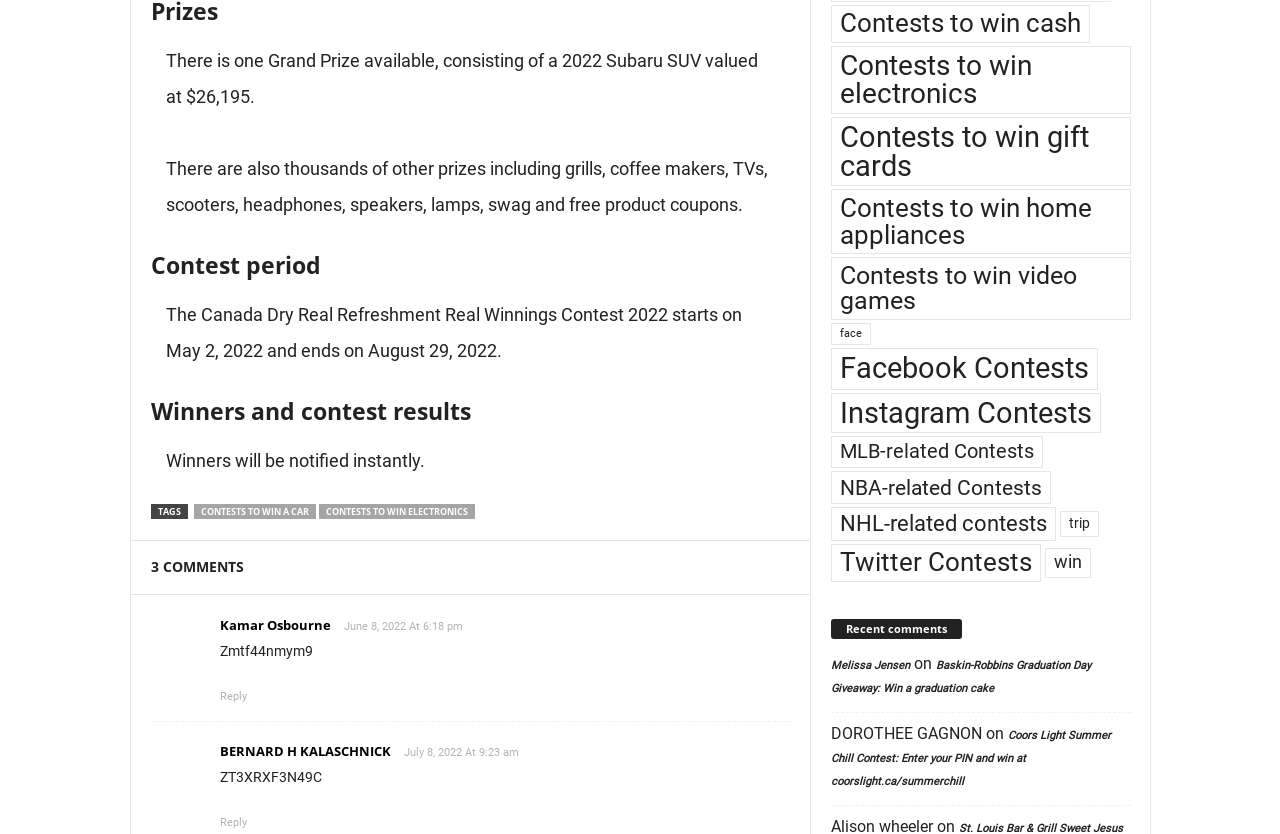Determine the bounding box coordinates of the UI element that matches the following description: "face". The coordinates should be four float numbers between 0 and 1 in the format [left, top, right, bottom].

[0.649, 0.387, 0.68, 0.414]